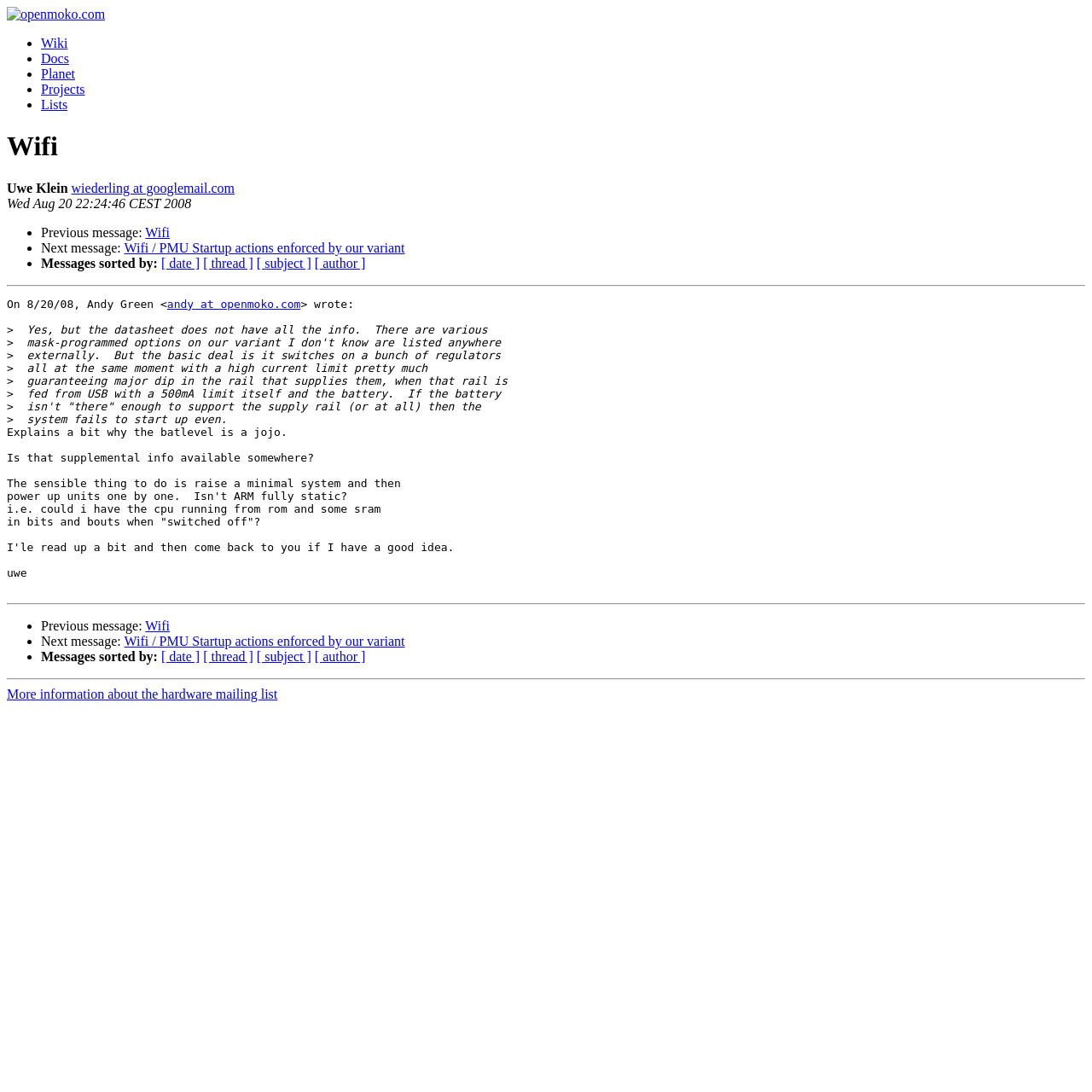How many horizontal separators are there in the webpage?
Please provide a single word or phrase based on the screenshot.

3